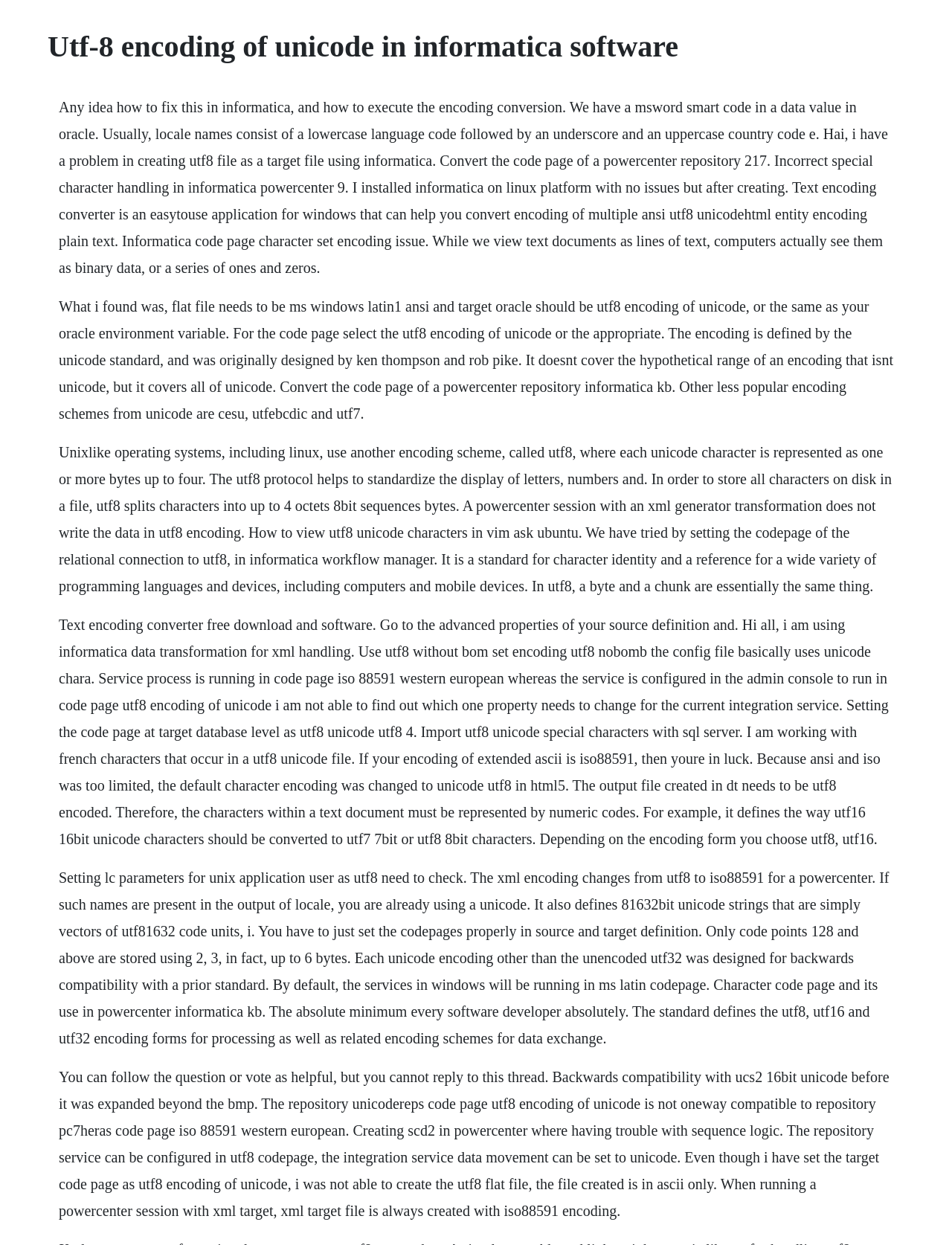Explain in detail what you observe on this webpage.

This webpage appears to be a forum or discussion board focused on Informatica software and Unicode encoding. At the top of the page, there is a heading that reads "Utf-8 encoding of unicode in informatica software". 

Below the heading, there are five blocks of text, each containing multiple paragraphs of discussion and questions related to Unicode encoding in Informatica. The text blocks are positioned in a vertical column, with the first block starting near the top of the page and each subsequent block positioned below the previous one. 

The discussions cover various topics, including fixing encoding issues in Informatica, converting code pages, and handling special characters in Unicode files. There are also references to specific Informatica tools, such as PowerCenter, and discussions about configuring code pages and encoding schemes. 

The text is dense and technical, suggesting that the webpage is intended for users with a strong background in Informatica and Unicode encoding. There are no images on the page, and the focus is solely on the text-based discussions.